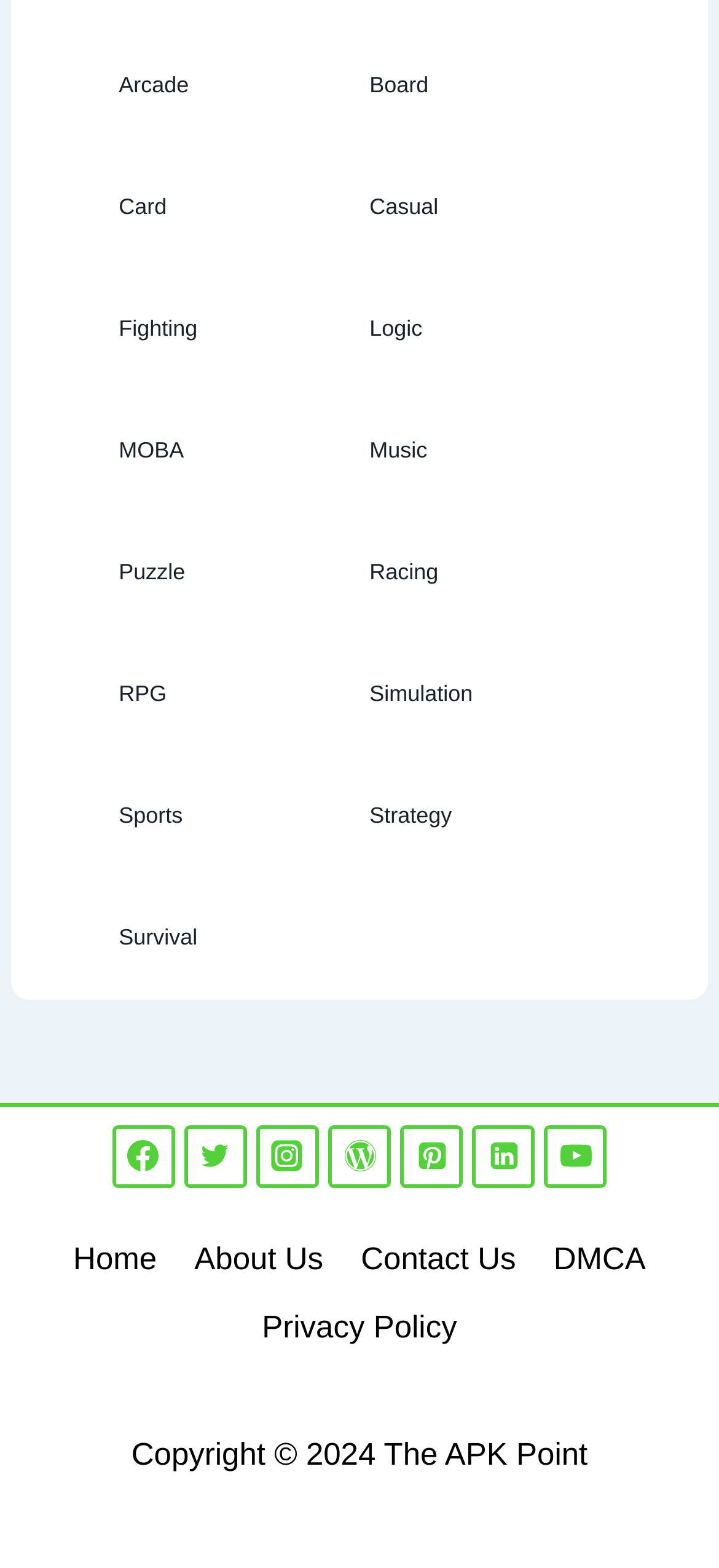Please determine the bounding box coordinates of the element to click on in order to accomplish the following task: "Go to Home". Ensure the coordinates are four float numbers ranging from 0 to 1, i.e., [left, top, right, bottom].

[0.076, 0.781, 0.244, 0.825]